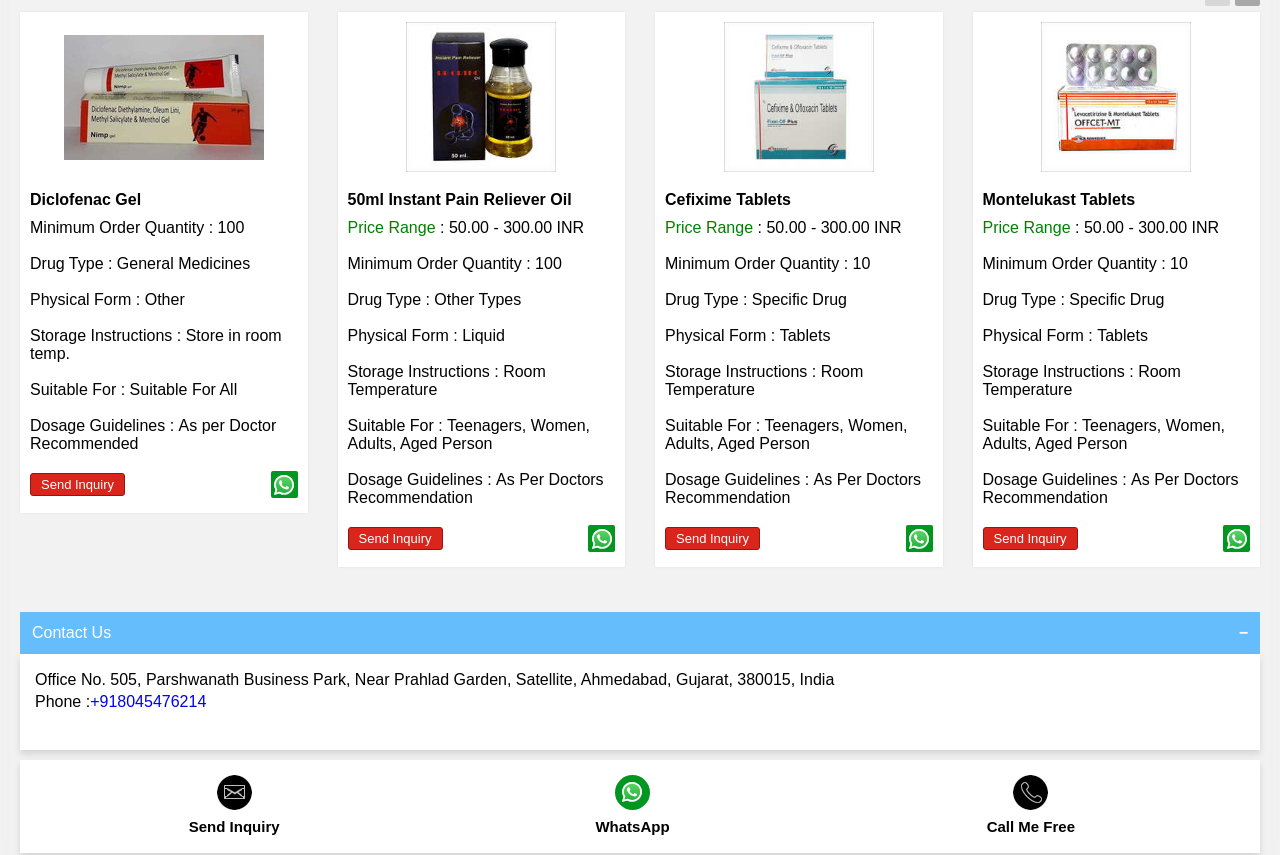Using the webpage screenshot and the element description 50ml Instant Pain Reliever Oil, determine the bounding box coordinates. Specify the coordinates in the format (top-left x, top-left y, bottom-right x, bottom-right y) with values ranging from 0 to 1.

[0.271, 0.223, 0.447, 0.243]